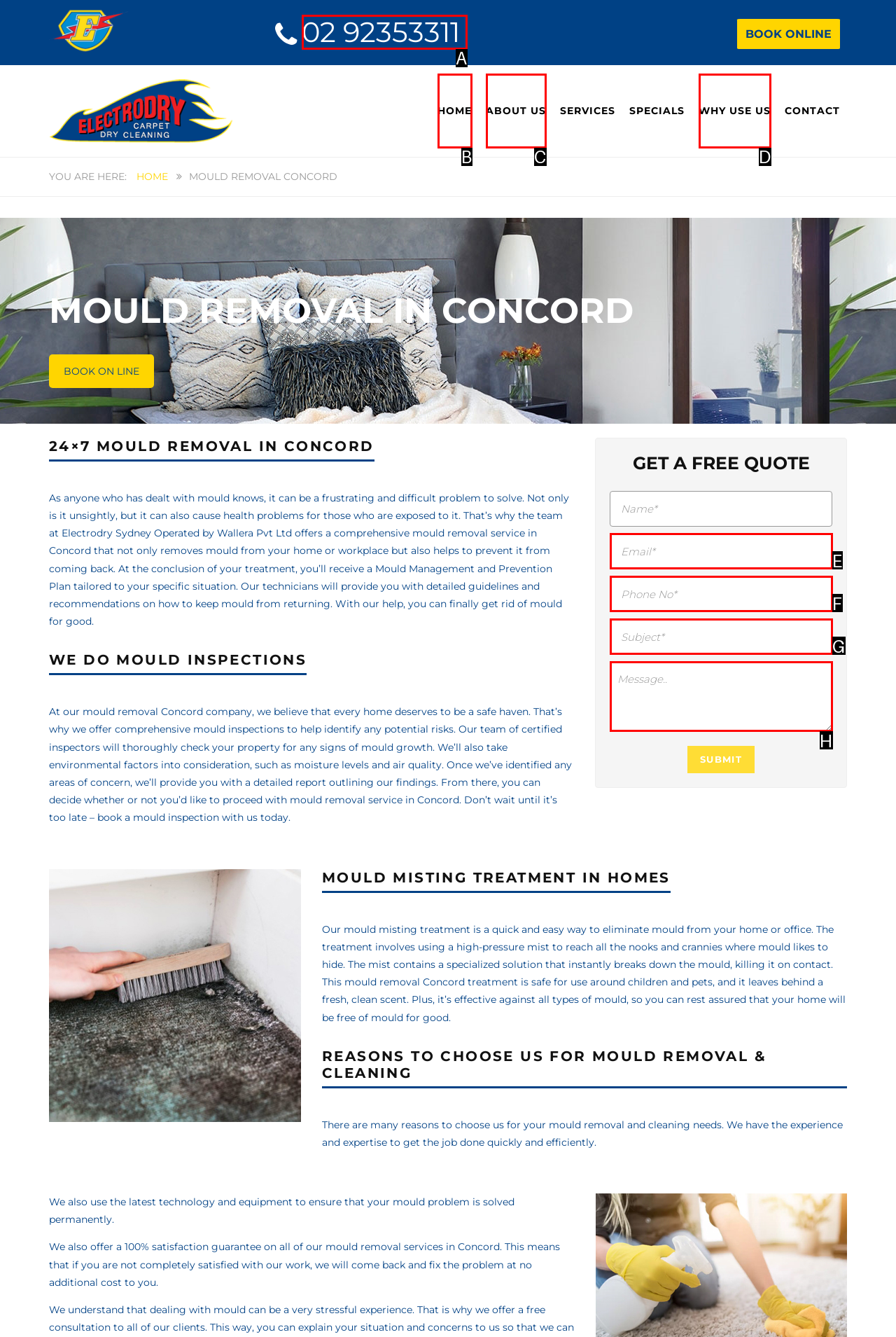From the given options, find the HTML element that fits the description: WHY USE US. Reply with the letter of the chosen element.

D